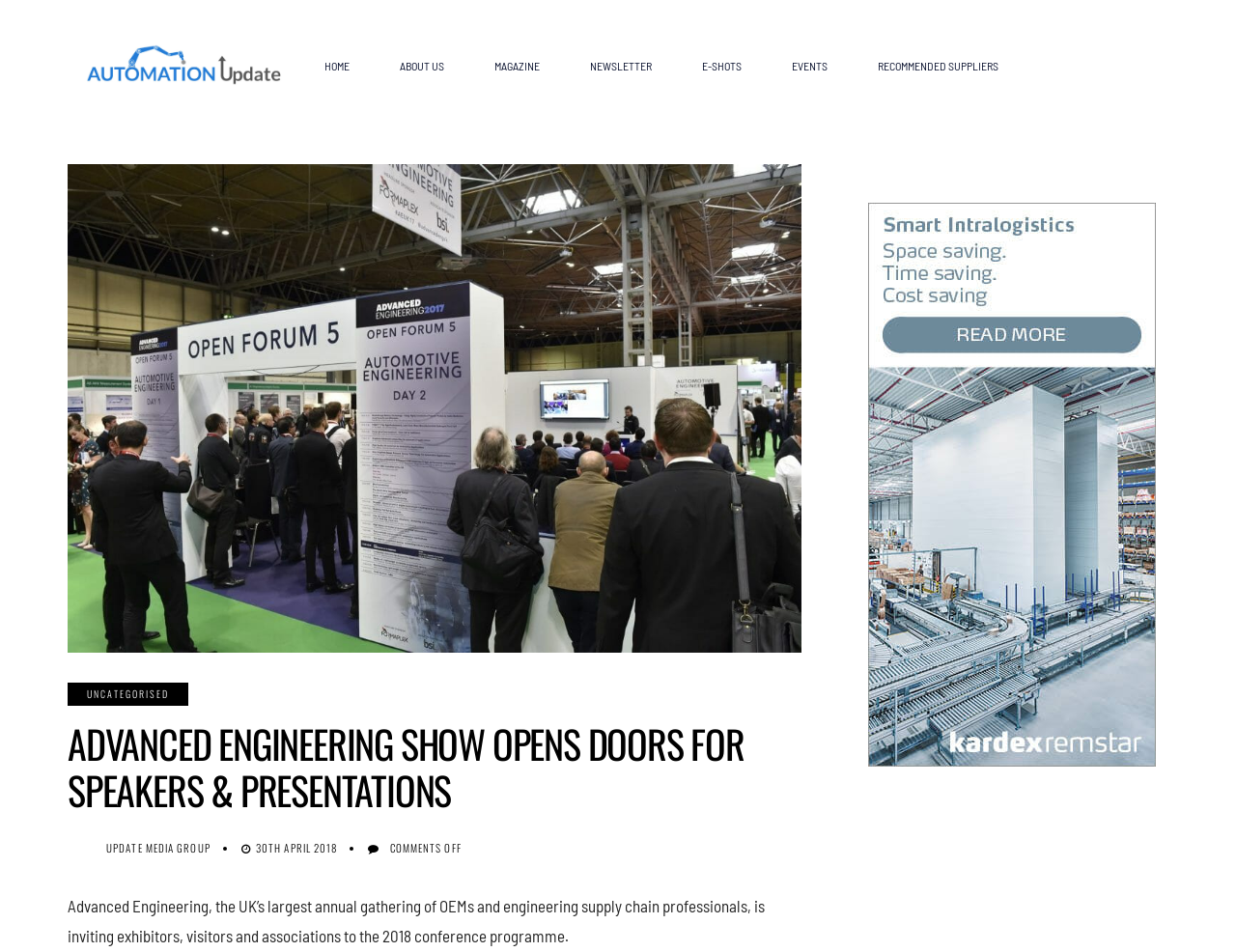Pinpoint the bounding box coordinates of the area that must be clicked to complete this instruction: "search".

None